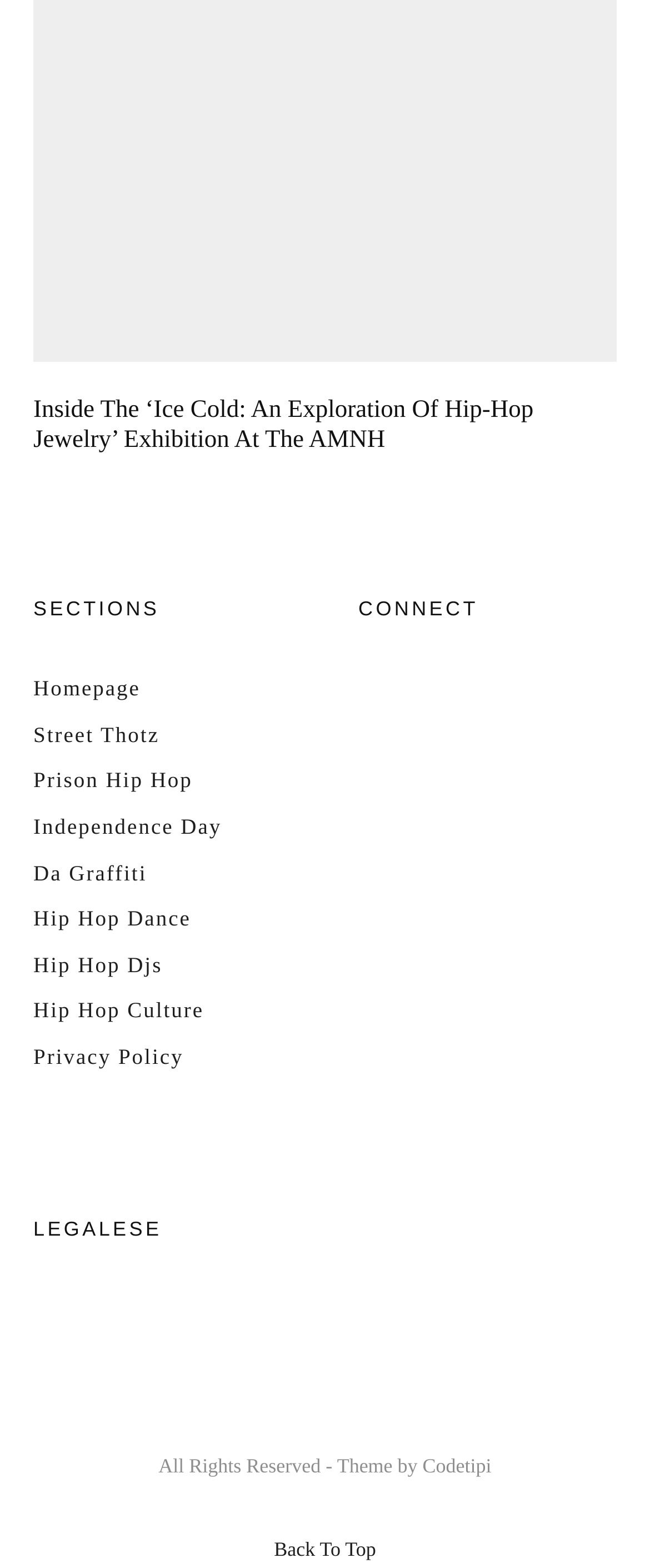Find the bounding box coordinates of the area to click in order to follow the instruction: "go back to the top of the page".

[0.422, 0.978, 0.578, 0.999]